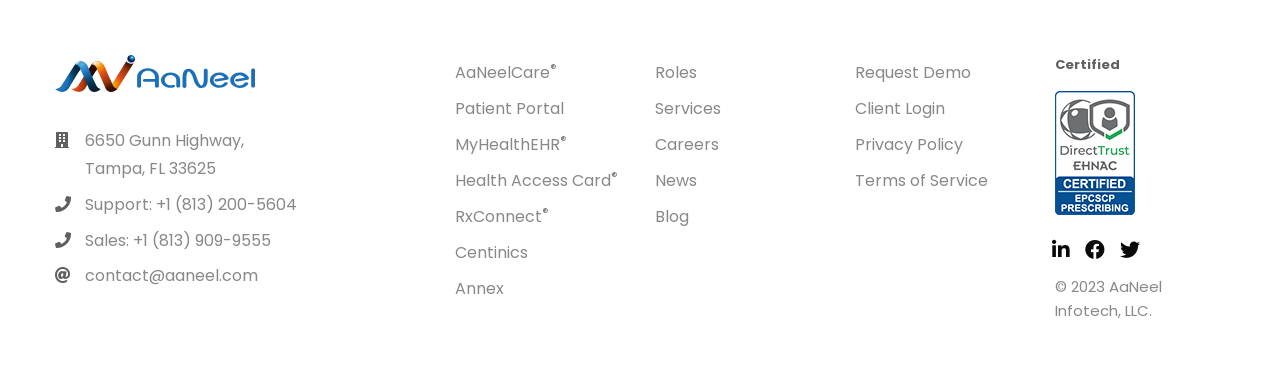Please specify the bounding box coordinates of the clickable section necessary to execute the following command: "Learn about Services".

[0.512, 0.248, 0.645, 0.346]